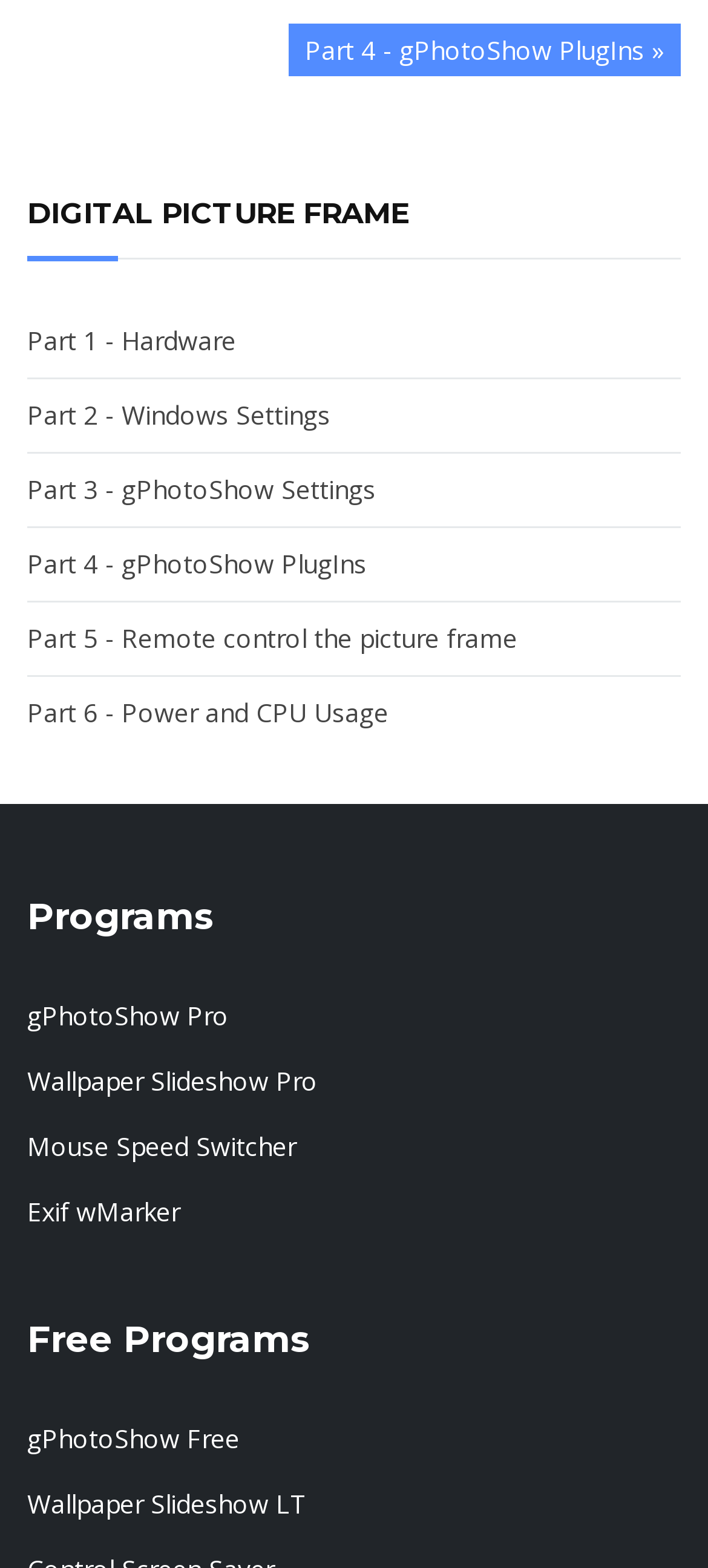Please find and report the bounding box coordinates of the element to click in order to perform the following action: "Access 'Free Programs'". The coordinates should be expressed as four float numbers between 0 and 1, in the format [left, top, right, bottom].

[0.038, 0.84, 0.962, 0.868]